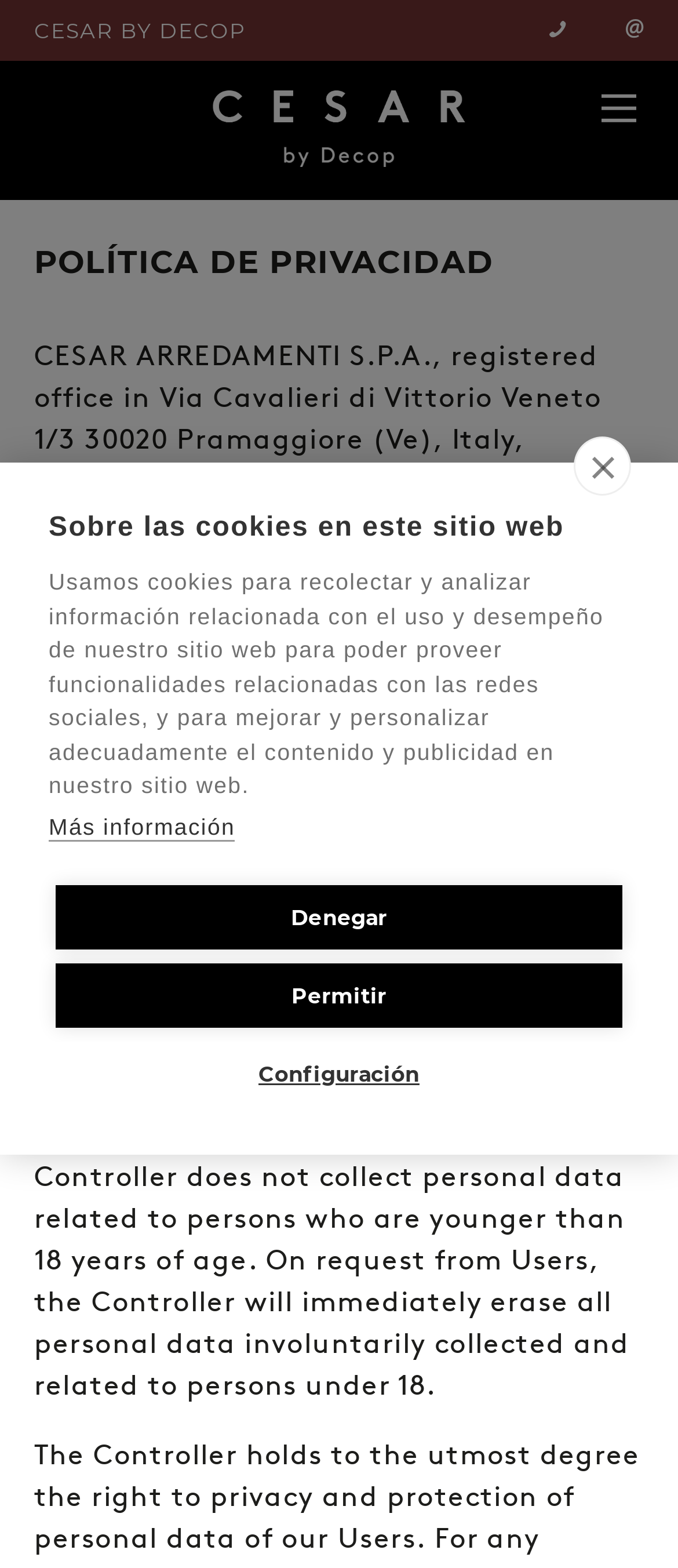Identify the coordinates of the bounding box for the element described below: "Cesar Decop". Return the coordinates as four float numbers between 0 and 1: [left, top, right, bottom].

[0.314, 0.058, 0.686, 0.106]